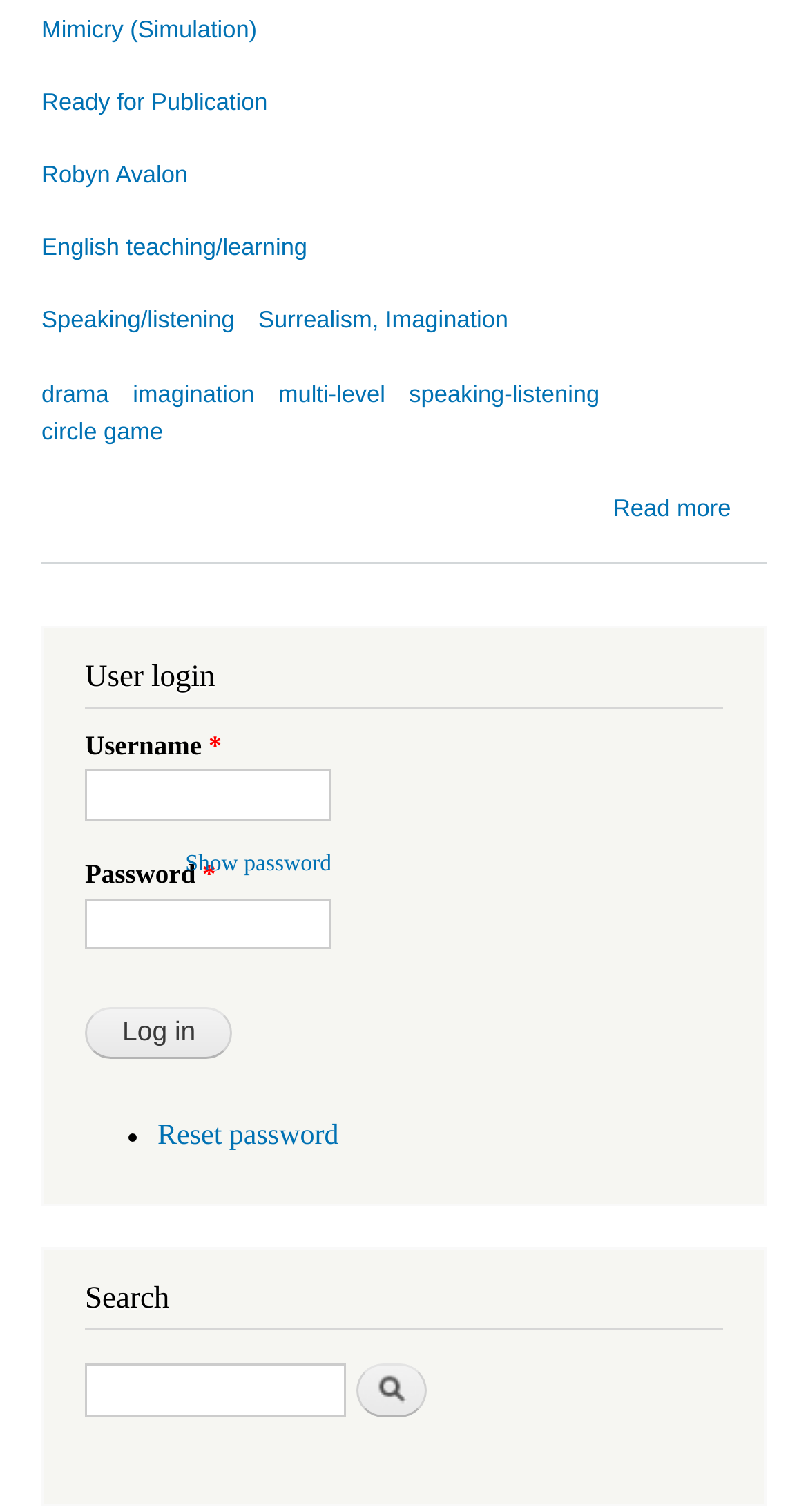Show me the bounding box coordinates of the clickable region to achieve the task as per the instruction: "Search for something".

[0.105, 0.902, 0.428, 0.938]